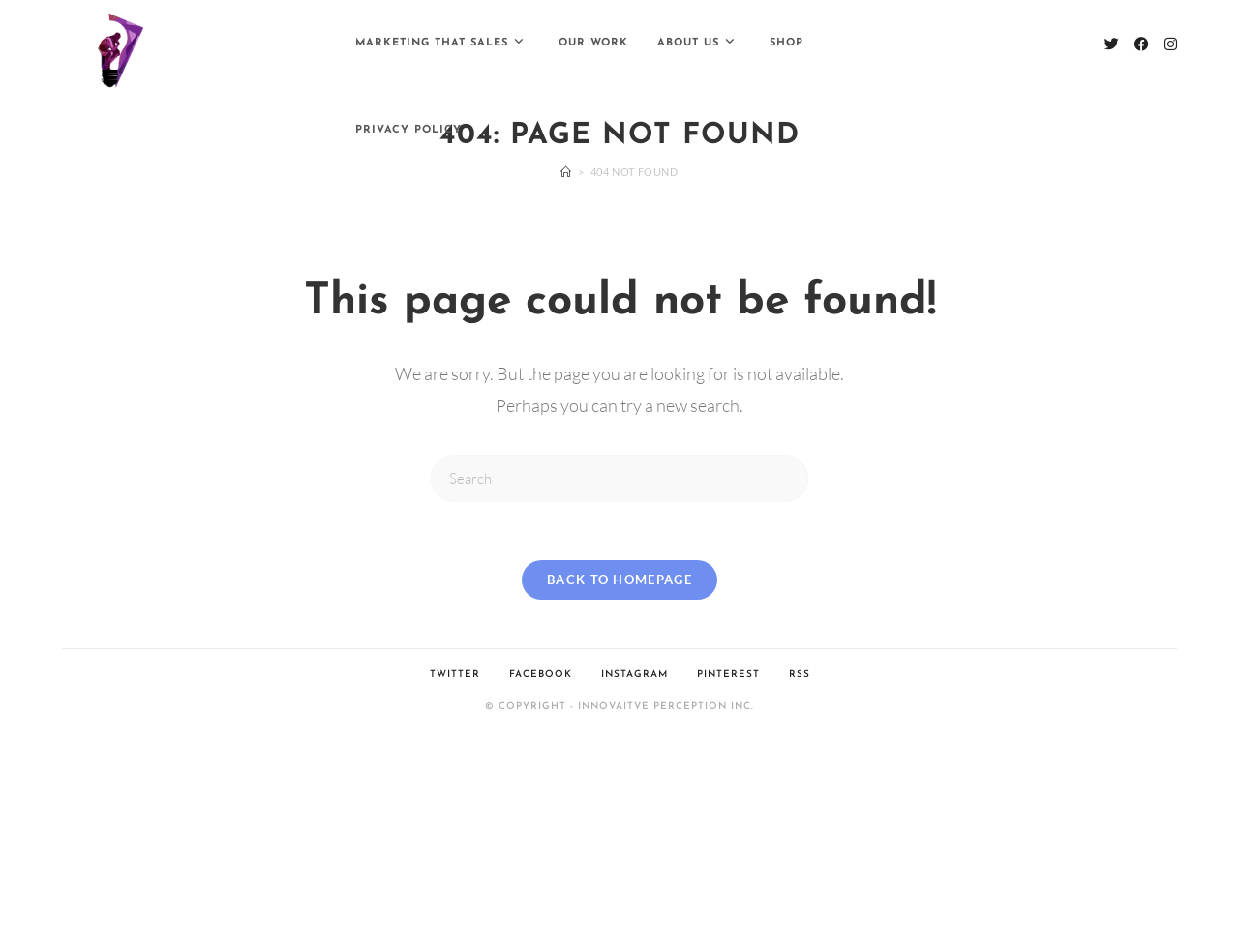Given the element description aria-label="Insert search query" name="s" placeholder="Search", predict the bounding box coordinates for the UI element in the webpage screenshot. The format should be (top-left x, top-left y, bottom-right x, bottom-right y), and the values should be between 0 and 1.

[0.348, 0.478, 0.652, 0.528]